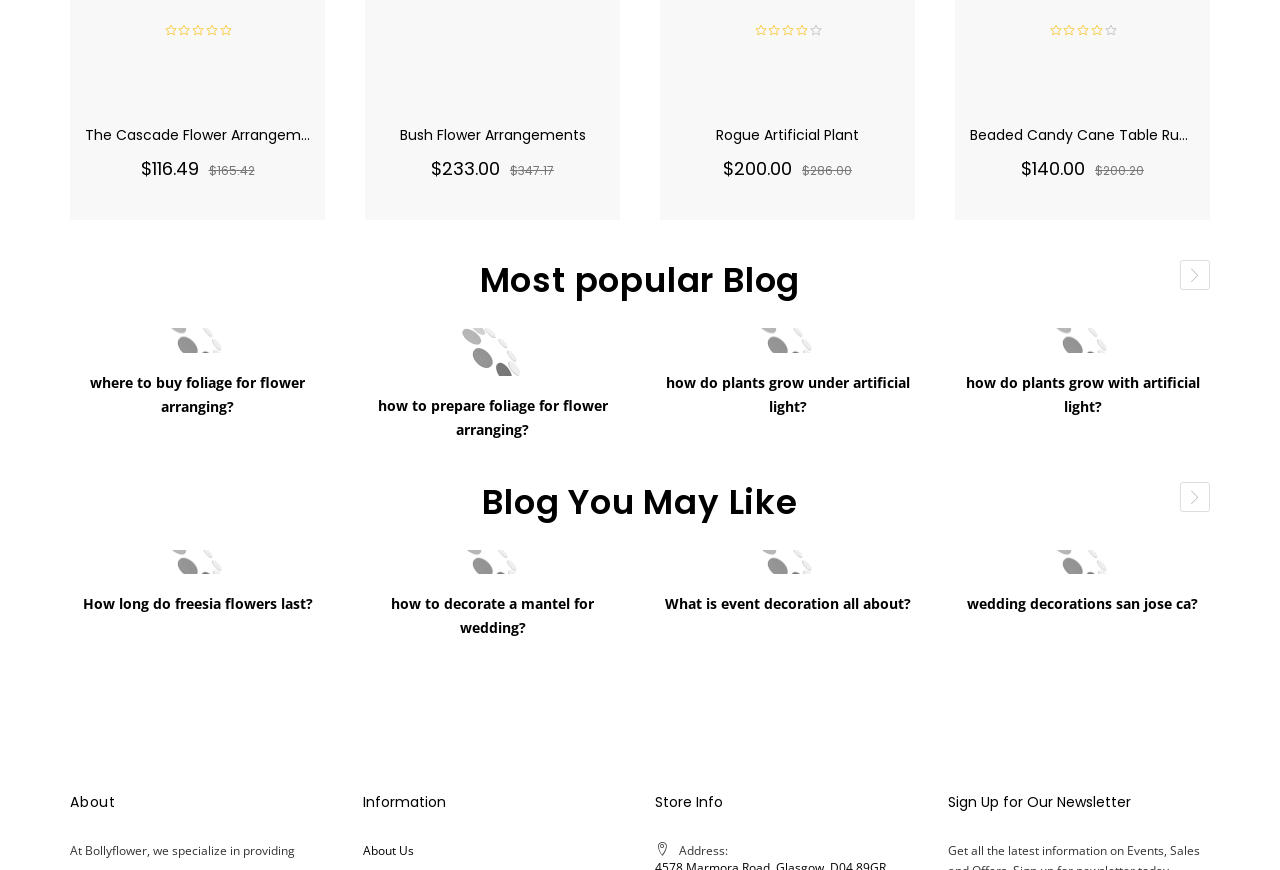What is the topic of the blog post with the image?
Using the image as a reference, answer the question in detail.

I inferred the topic of the blog post by looking at the links and images in the 'Most popular Blog' section. The links have text like 'where to buy foliage for flower arranging?' and 'how to prepare foliage for flower arranging?', which suggests that the topic is related to flower arranging.